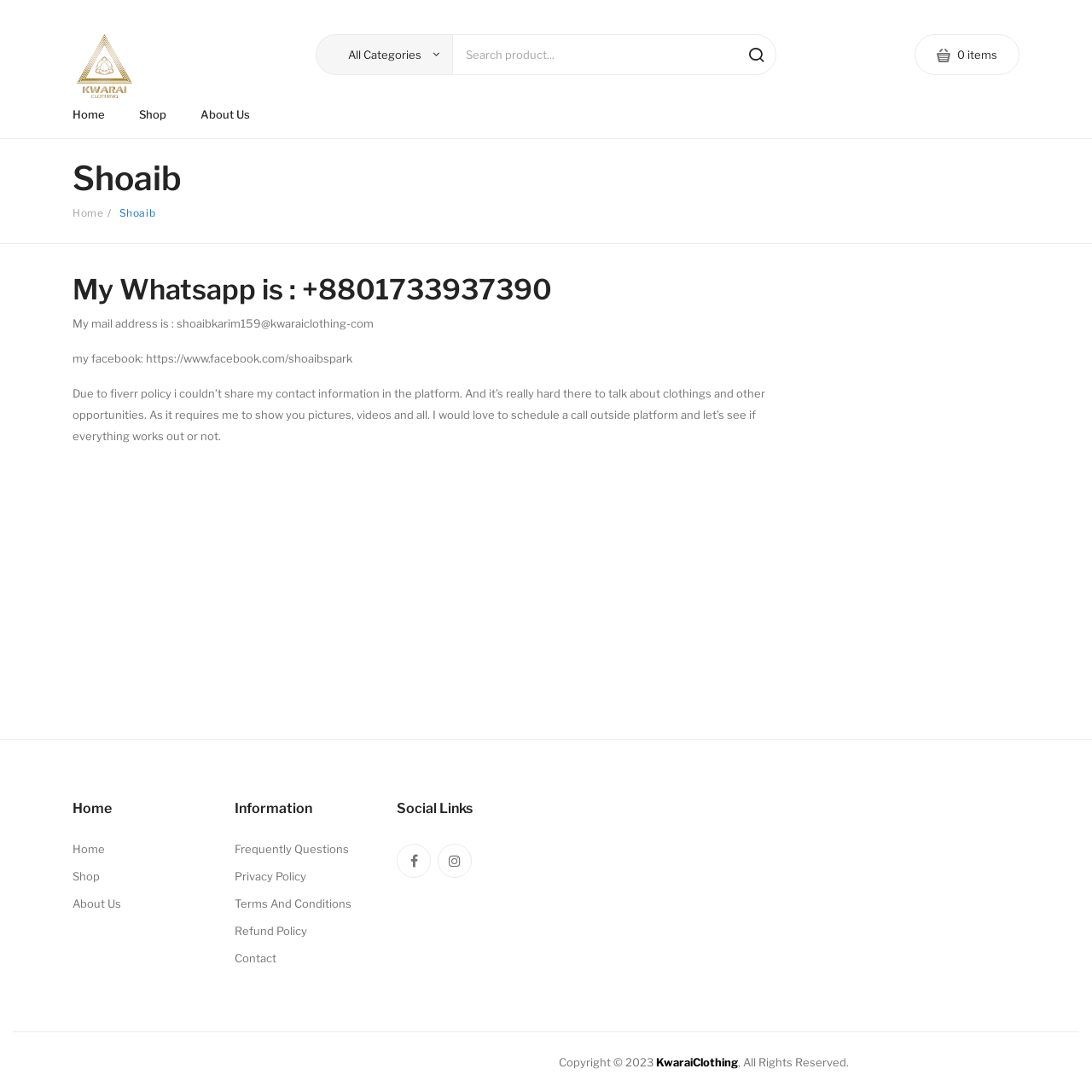Write an exhaustive caption that covers the webpage's main aspects.

This webpage is about Shoaib, a person who appears to be a seller or representative of KwaraiClothing.com. At the top left corner, there is a logo of KwaraiClothing.com, which is an image linked to the website. Next to the logo, there is a text "All Categories". 

On the top right corner, there is a search bar with a textbox and a search button. Below the search bar, there is a link indicating that the user has 0 items in their cart.

The main menu is located below the search bar, with options for Home, Shop, and About Us. 

Below the main menu, there is a heading with the name "Shoaib" and a link to the Home page. The main content of the page is an article that contains the seller's contact information, including their WhatsApp number, email address, and Facebook link. The article also explains that due to Fiverr policy, the seller cannot share their contact information on the platform and would like to schedule a call outside the platform to discuss clothing and other opportunities.

At the bottom of the page, there are three sections: Home, Information, and Social Links. The Home section has links to the Home, Shop, and About Us pages. The Information section has links to Frequently Asked Questions, Privacy Policy, Terms and Conditions, Refund Policy, and Contact. The Social Links section has links to Facebook and another social media platform.

Finally, at the very bottom of the page, there is a copyright notice indicating that the content is copyrighted by KwaraiClothing.com in 2023.